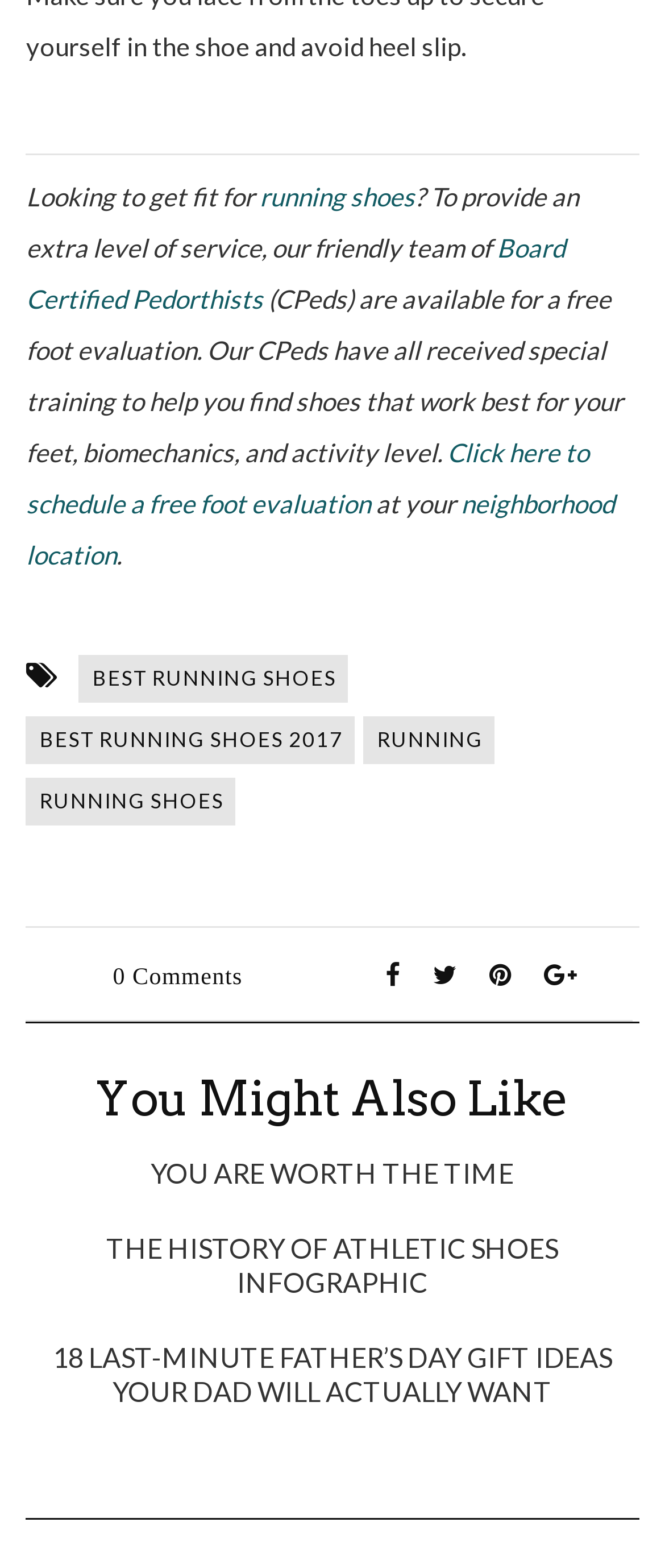Identify the bounding box coordinates for the UI element described by the following text: "neighborhood location". Provide the coordinates as four float numbers between 0 and 1, in the format [left, top, right, bottom].

[0.039, 0.311, 0.924, 0.363]